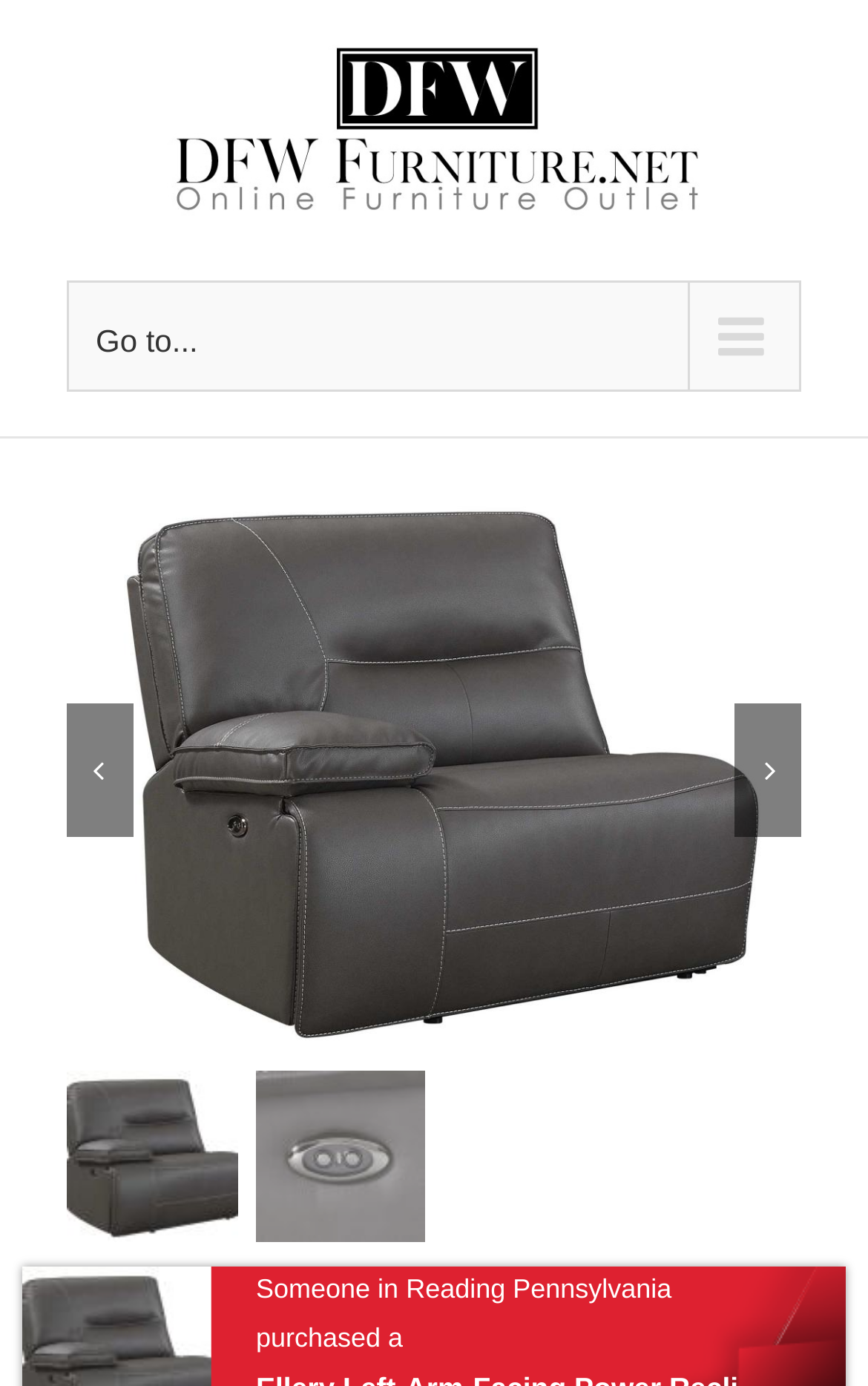Identify the bounding box for the UI element that is described as follows: "Electrical Equipment & Supplies".

None